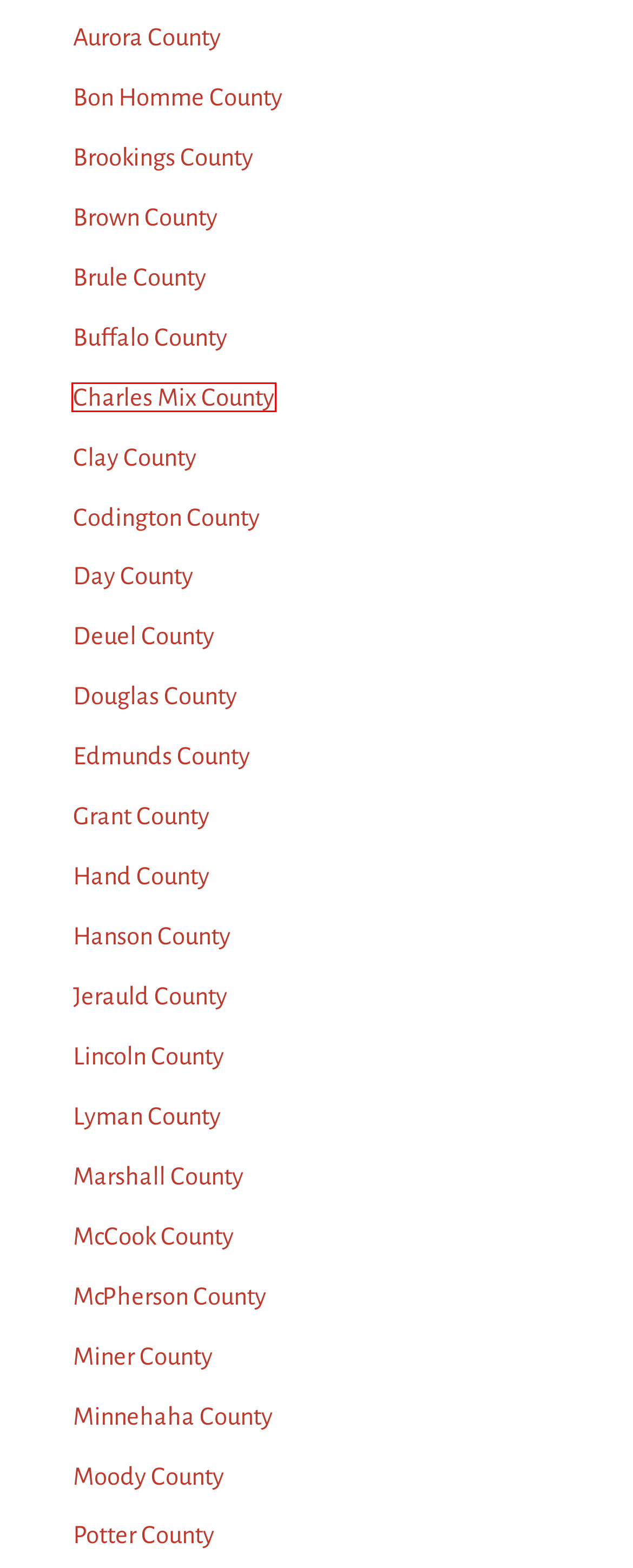Consider the screenshot of a webpage with a red bounding box and select the webpage description that best describes the new page that appears after clicking the element inside the red box. Here are the candidates:
A. Douglas County - South Dakota Genealogy
B. Hand County - South Dakota Genealogy
C. Minnehaha County - South Dakota Genealogy
D. Potter County - South Dakota Genealogy
E. Miner County - South Dakota Genealogy
F. Buffalo County - South Dakota Genealogy
G. Charles Mix County - South Dakota Genealogy
H. Hanson County - South Dakota Genealogy

G